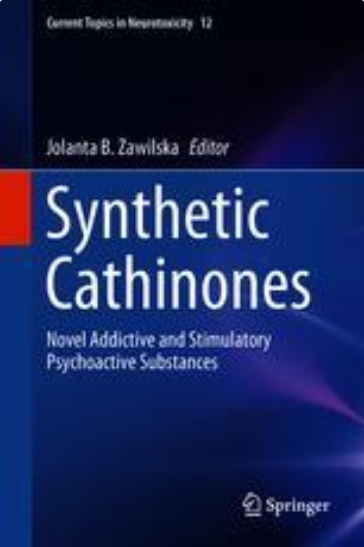From the image, can you give a detailed response to the question below:
Who is the publisher of the book?

The publishing information is displayed on the cover, indicating that the book is published by Springer, a renowned academic publisher.